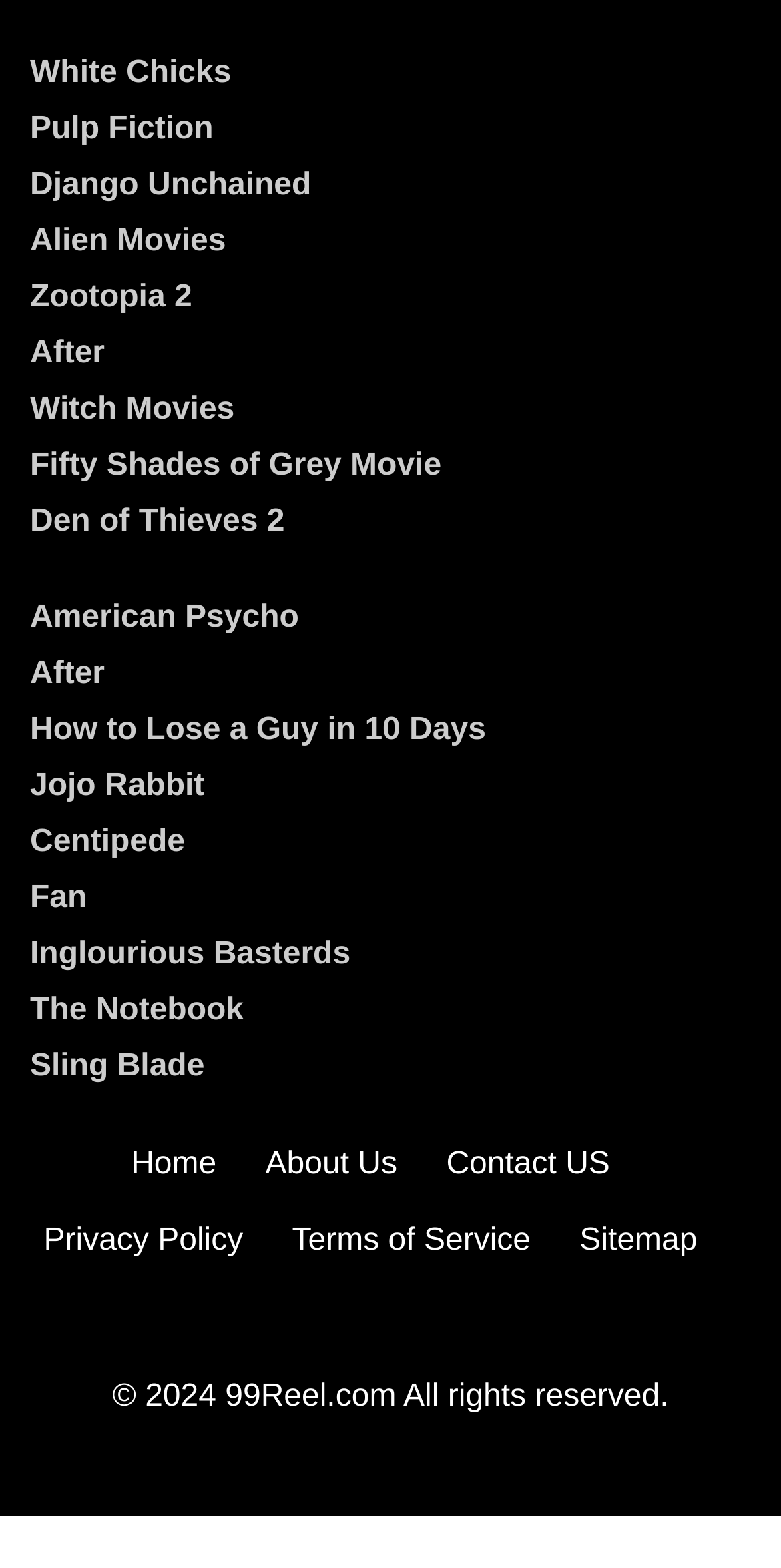How many movie titles are listed on the webpage?
Please ensure your answer is as detailed and informative as possible.

I counted the number of link elements with movie titles, starting from 'White Chicks' to 'Sling Blade', and found 15 movie titles listed on the webpage.